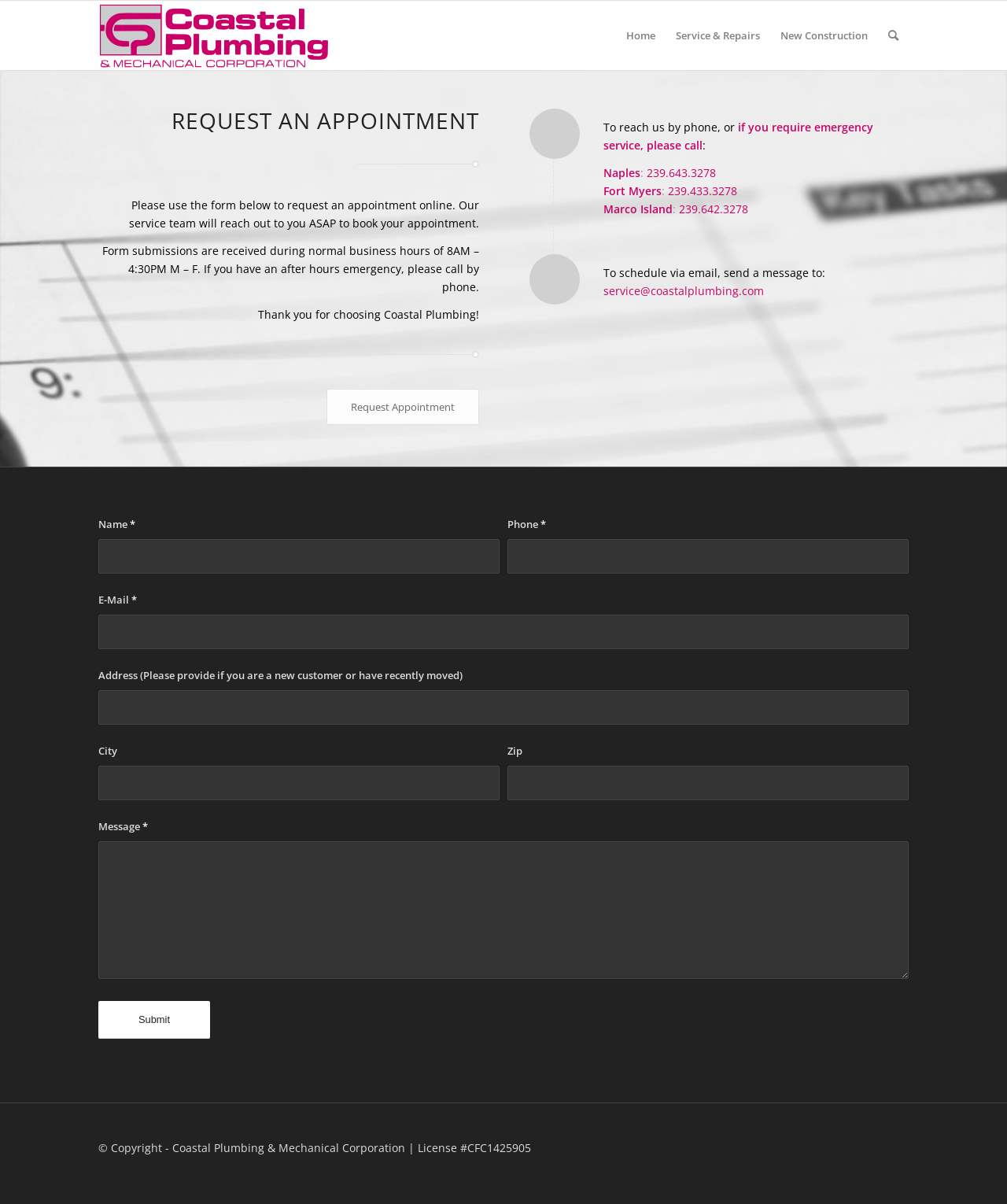Identify the bounding box coordinates for the element you need to click to achieve the following task: "Click the 'Submit' button". The coordinates must be four float values ranging from 0 to 1, formatted as [left, top, right, bottom].

[0.098, 0.832, 0.209, 0.863]